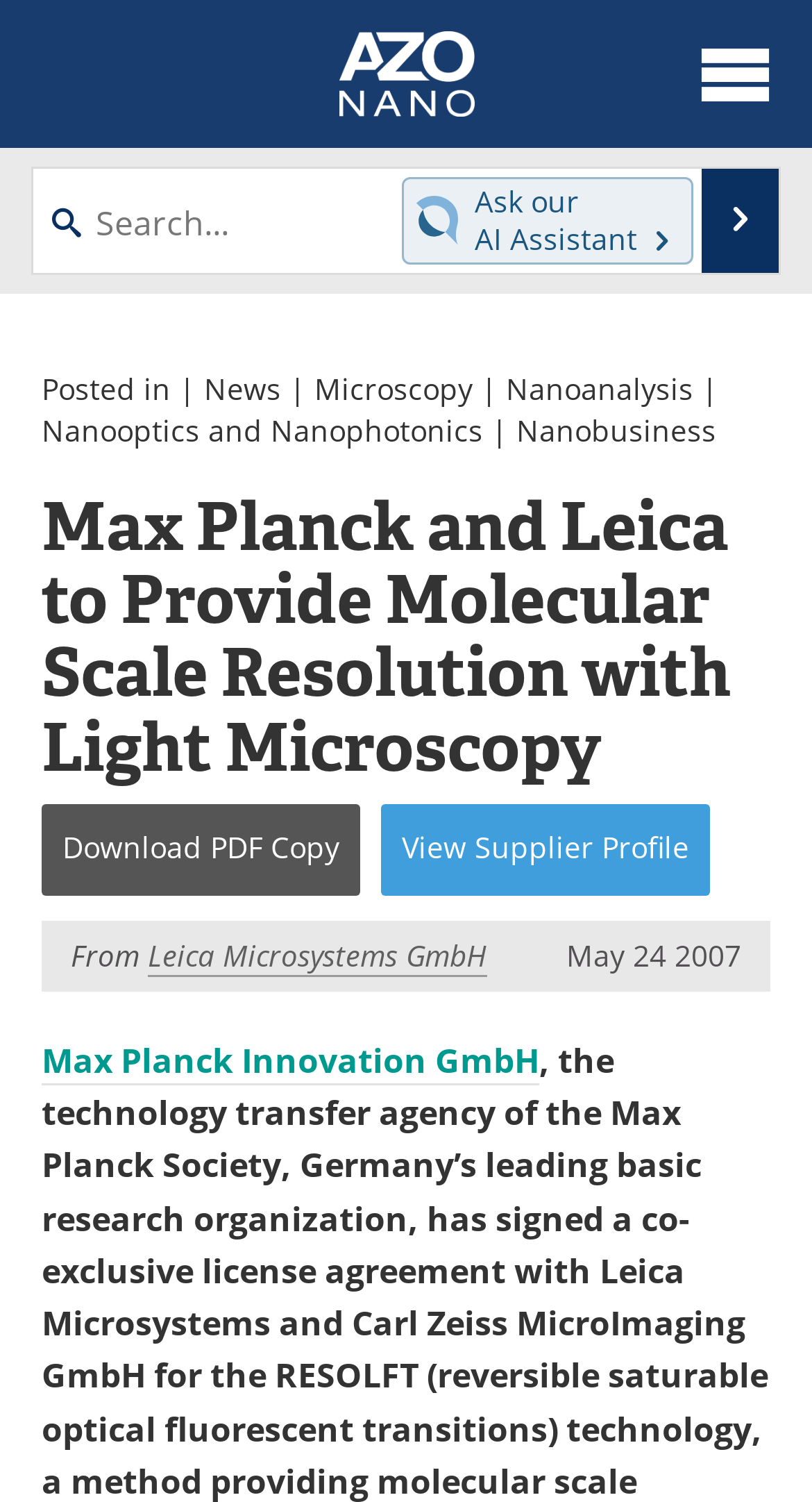Show the bounding box coordinates of the element that should be clicked to complete the task: "Chat with the AI Assistant".

[0.495, 0.118, 0.854, 0.176]